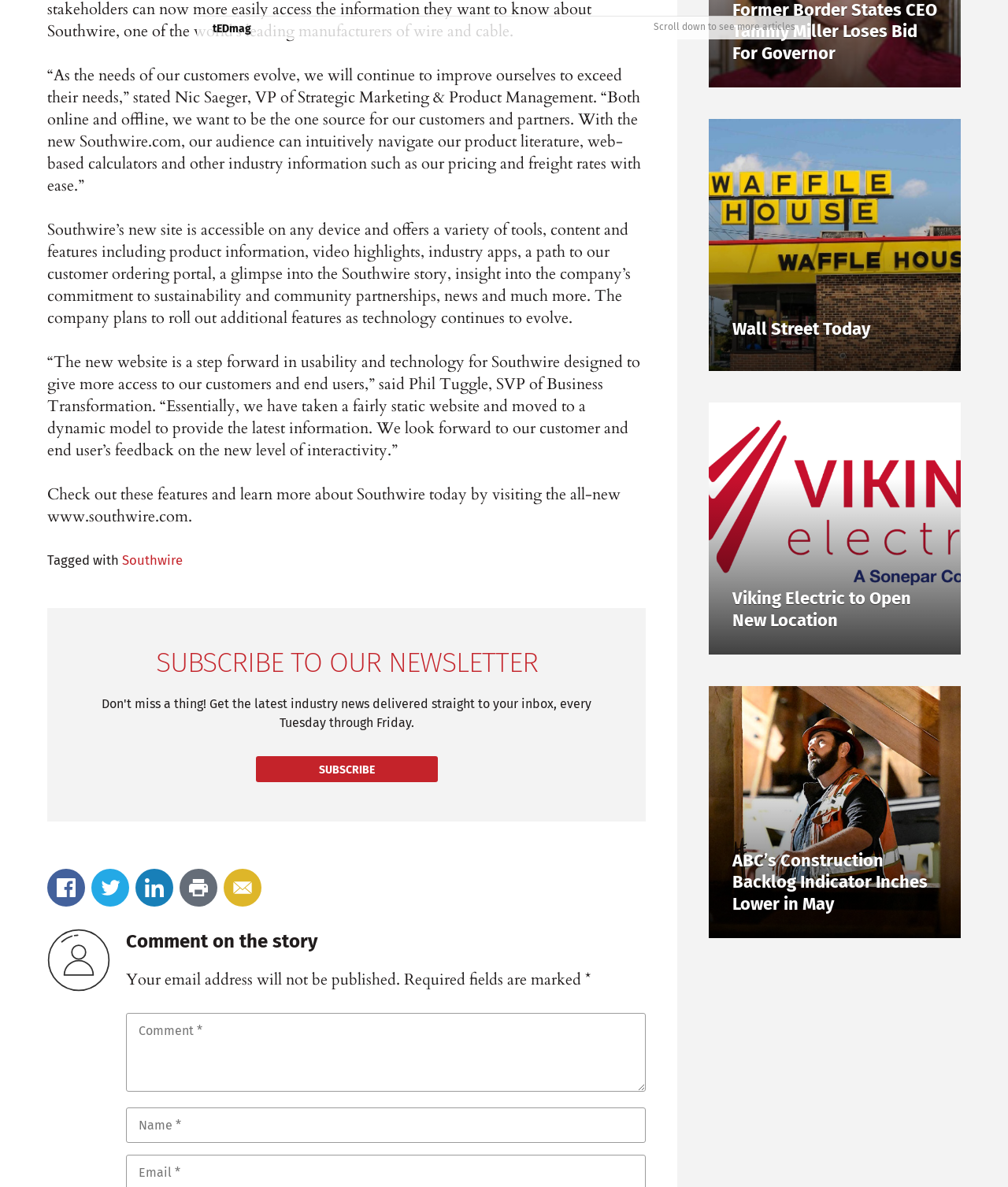What can users do in the comment section?
Provide a comprehensive and detailed answer to the question.

The webpage has a comment section where users can leave a comment. The section has two required fields: 'Comment' and 'Name', and an optional field for email address. Users can enter their name and comment, and optionally provide their email address, to leave a comment on the story.